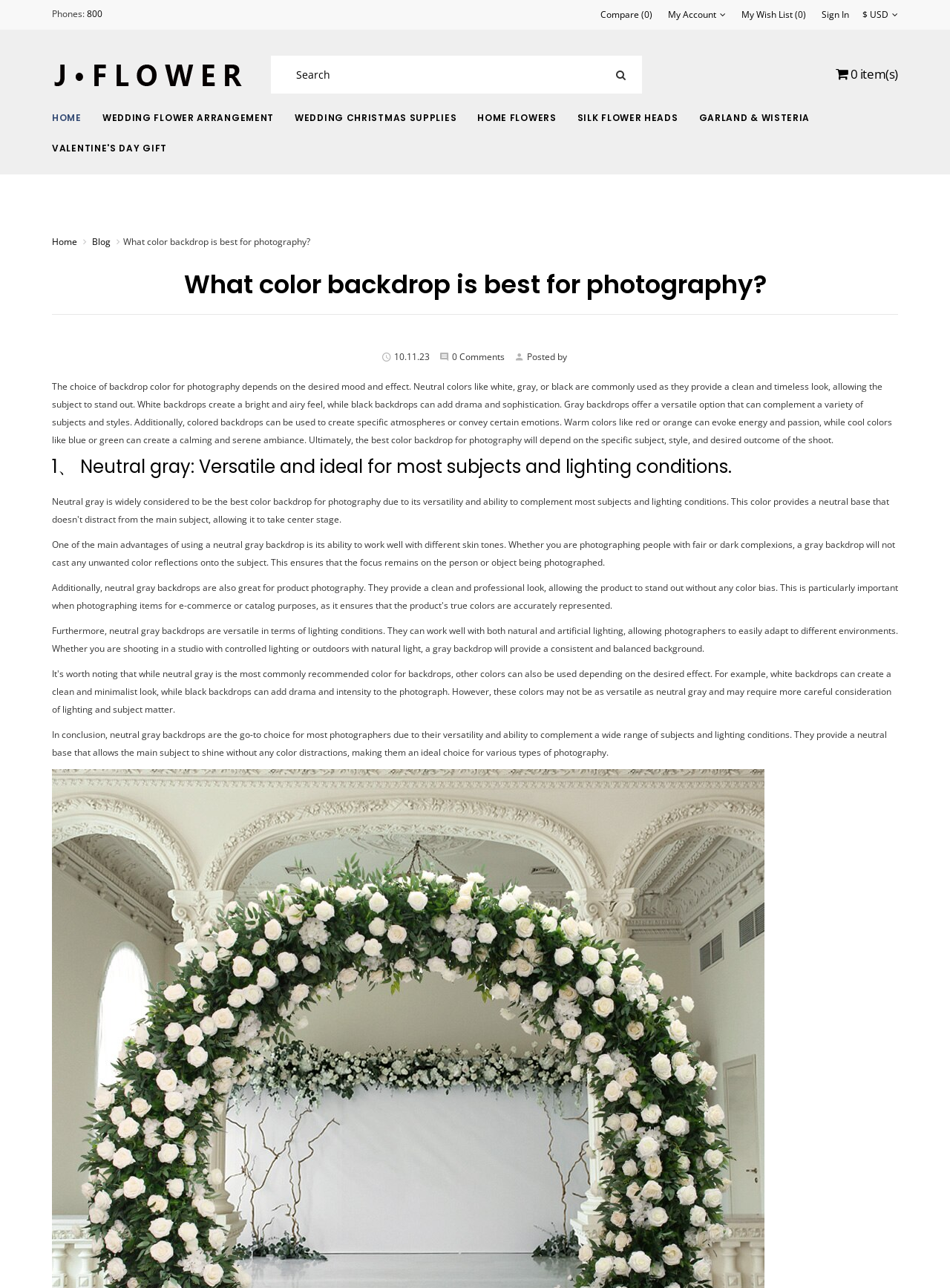Can you find the bounding box coordinates for the element that needs to be clicked to execute this instruction: "Search for something"? The coordinates should be given as four float numbers between 0 and 1, i.e., [left, top, right, bottom].

[0.285, 0.043, 0.676, 0.073]